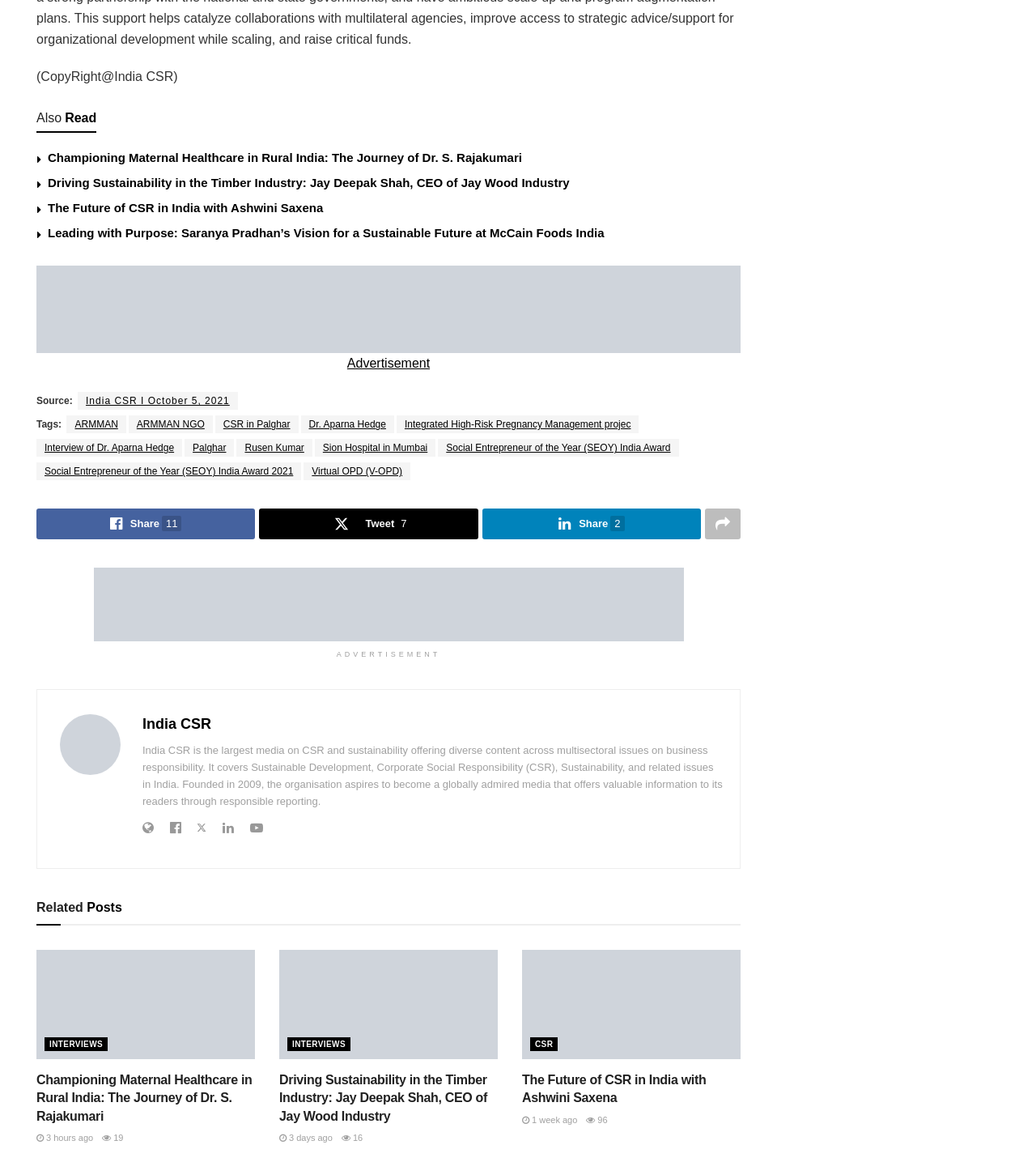With reference to the image, please provide a detailed answer to the following question: What is the name of the CEO mentioned in the webpage?

I found the answer by looking at the article section of the webpage, where I saw the heading 'Driving Sustainability in the Timber Industry: Jay Deepak Shah, CEO of Jay Wood Industry'. This suggests that Jay Deepak Shah is the CEO mentioned in the webpage.